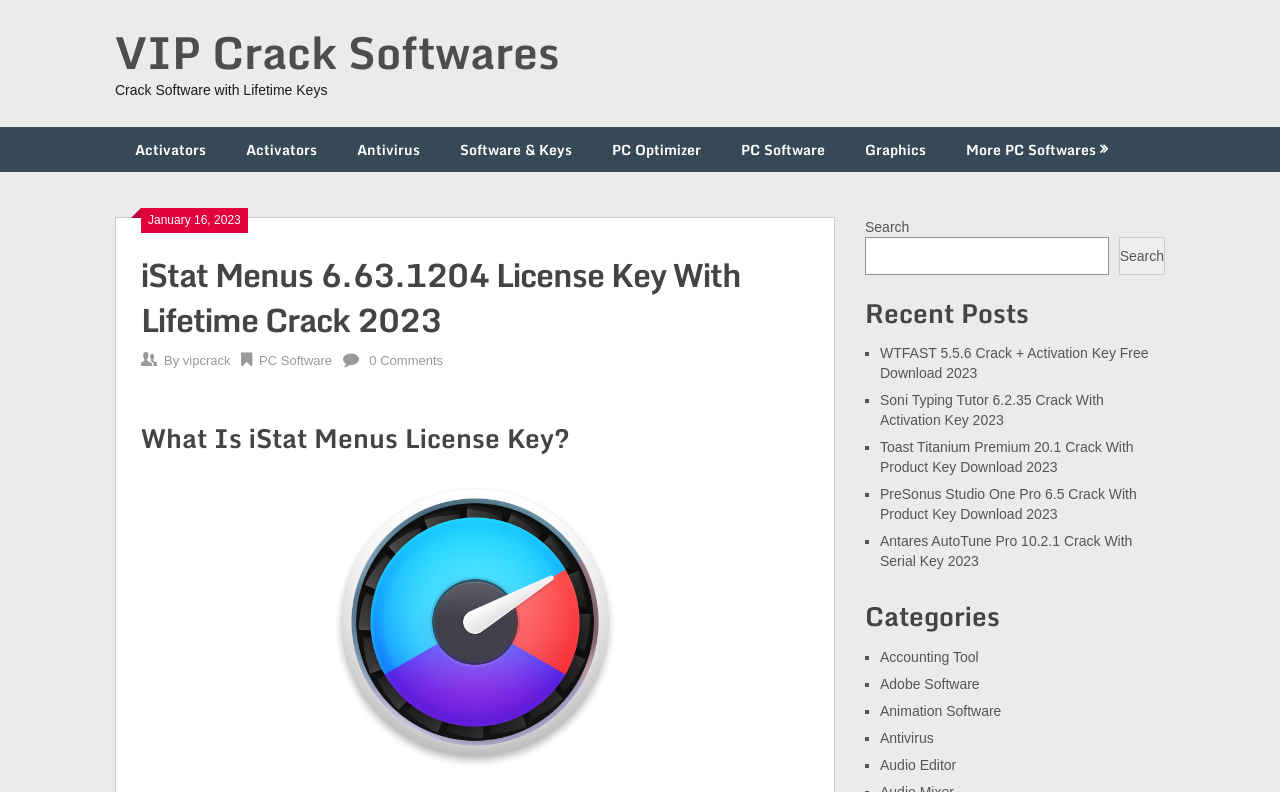Locate the bounding box coordinates for the element described below: "Fire Mitigation Committee". The coordinates must be four float values between 0 and 1, formatted as [left, top, right, bottom].

None